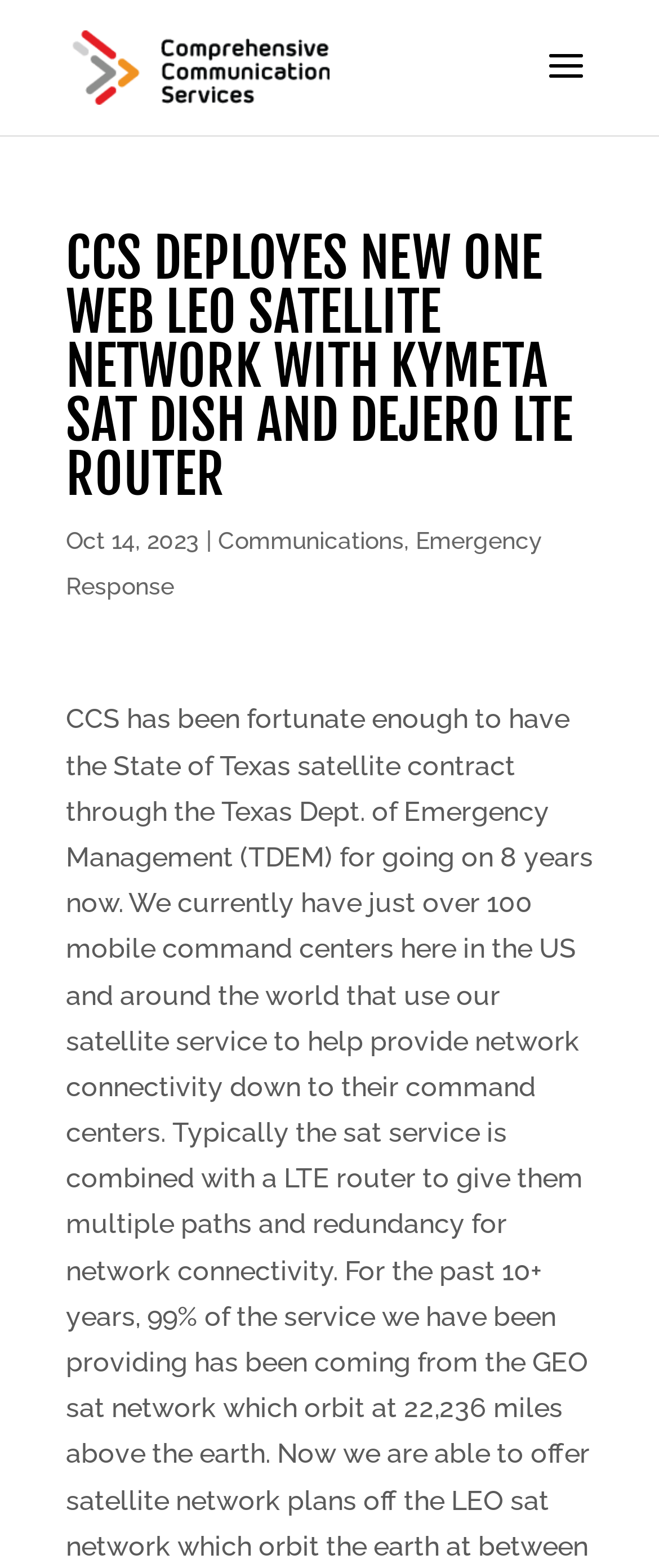Please answer the following question using a single word or phrase: 
What is the name of the company?

Comprehensive Communication Services